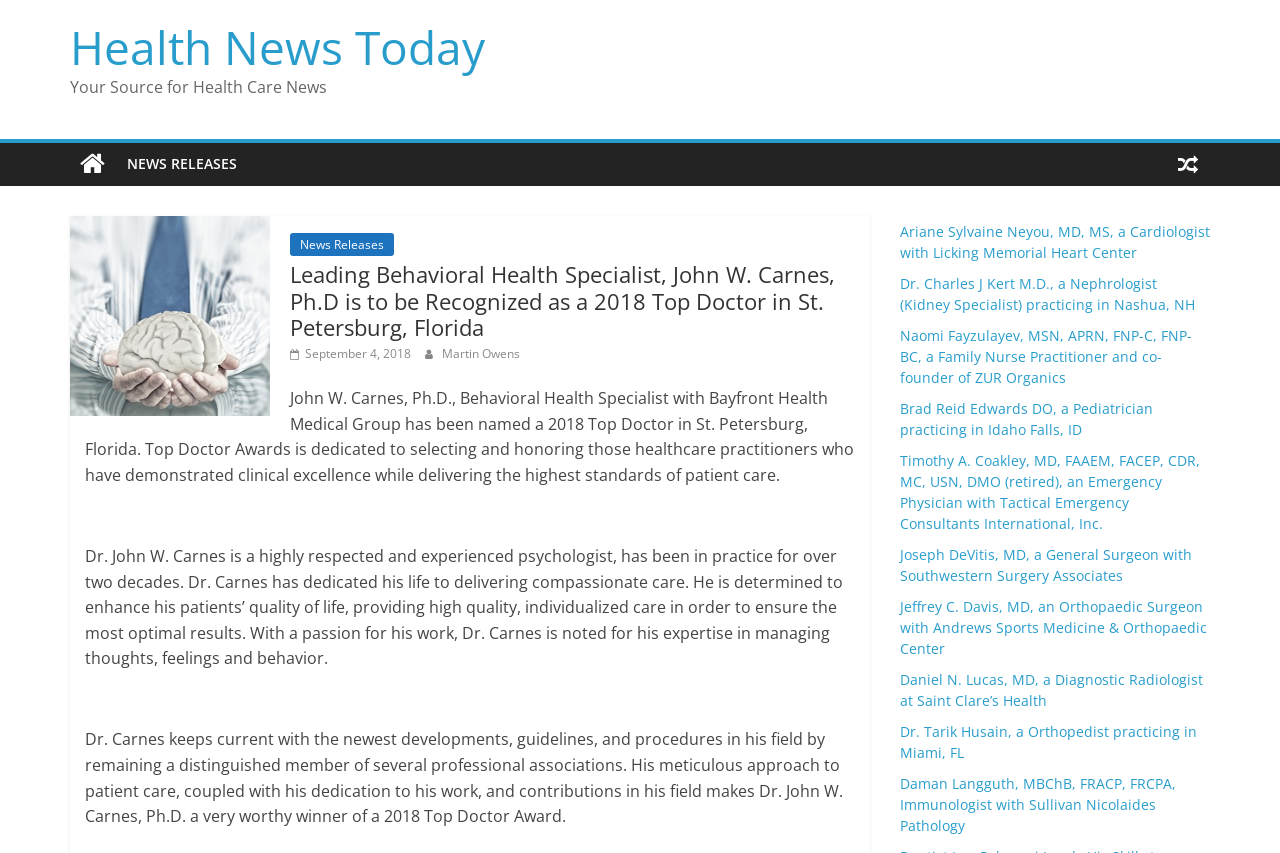What is the focus of Dr. Carnes' work?
Please provide a single word or phrase answer based on the image.

delivering compassionate care